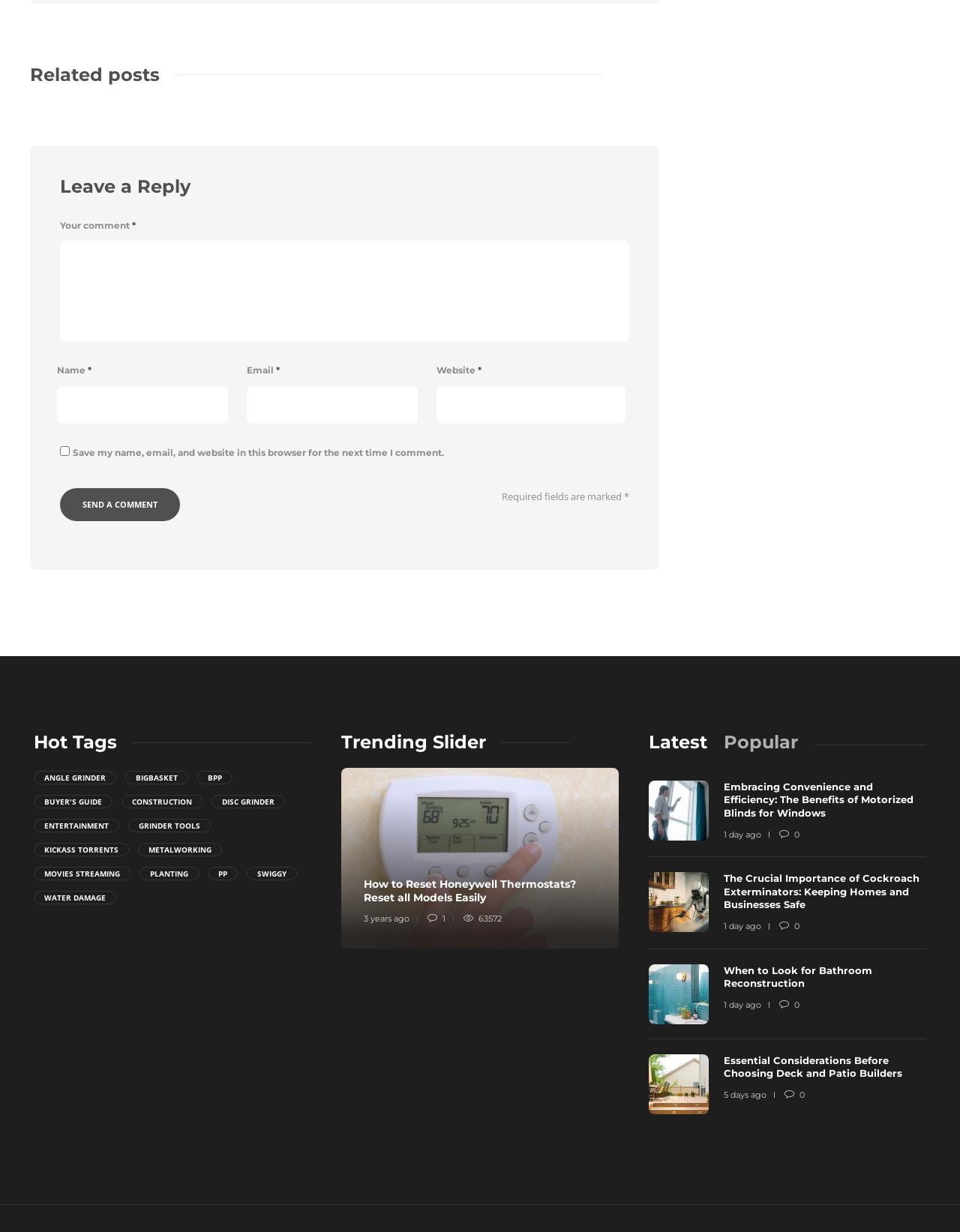What is the purpose of the 'Leave a Reply' section?
Using the information from the image, give a concise answer in one word or a short phrase.

To comment on the article